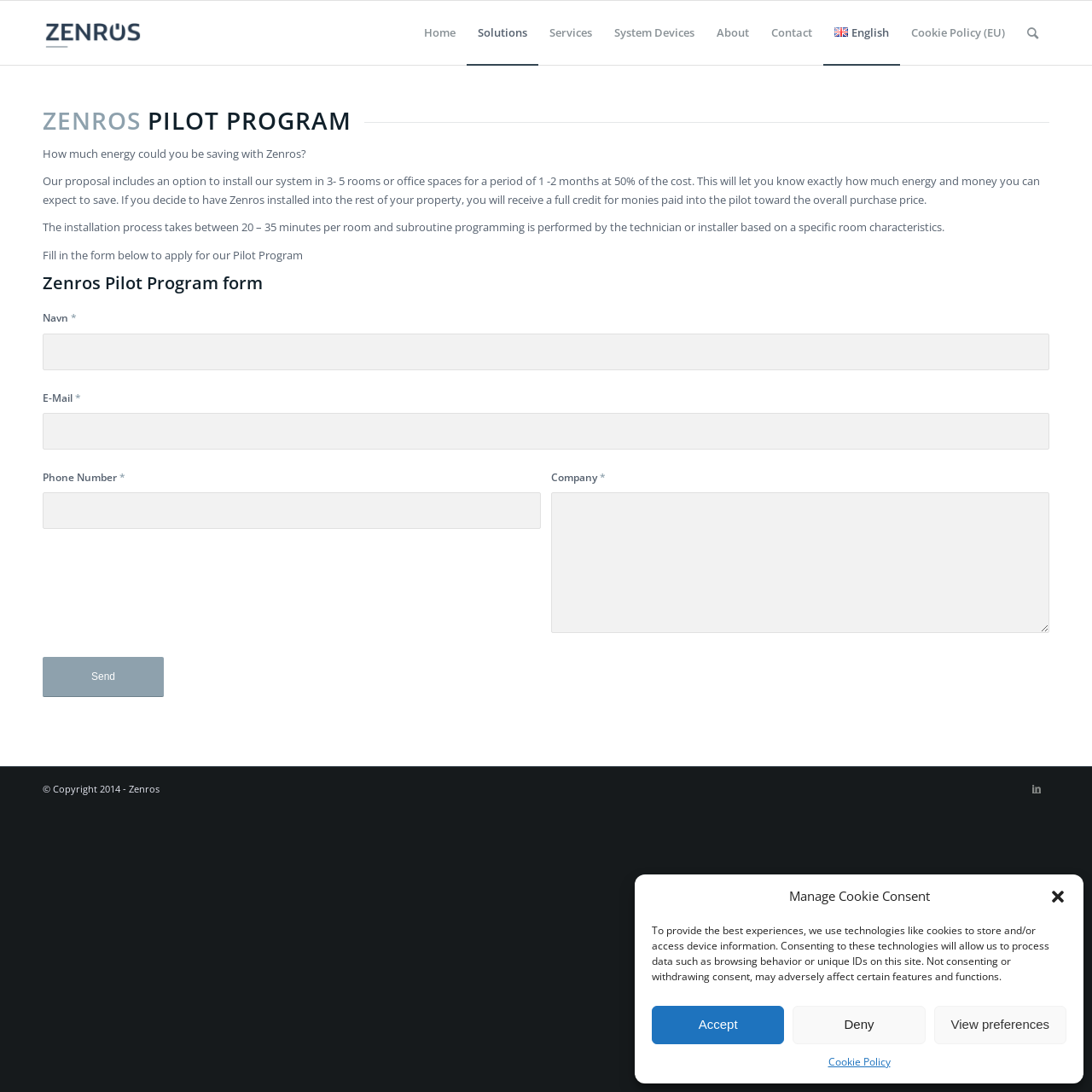Can you find the bounding box coordinates for the element that needs to be clicked to execute this instruction: "Click the Zenros link"? The coordinates should be given as four float numbers between 0 and 1, i.e., [left, top, right, bottom].

[0.039, 0.001, 0.167, 0.059]